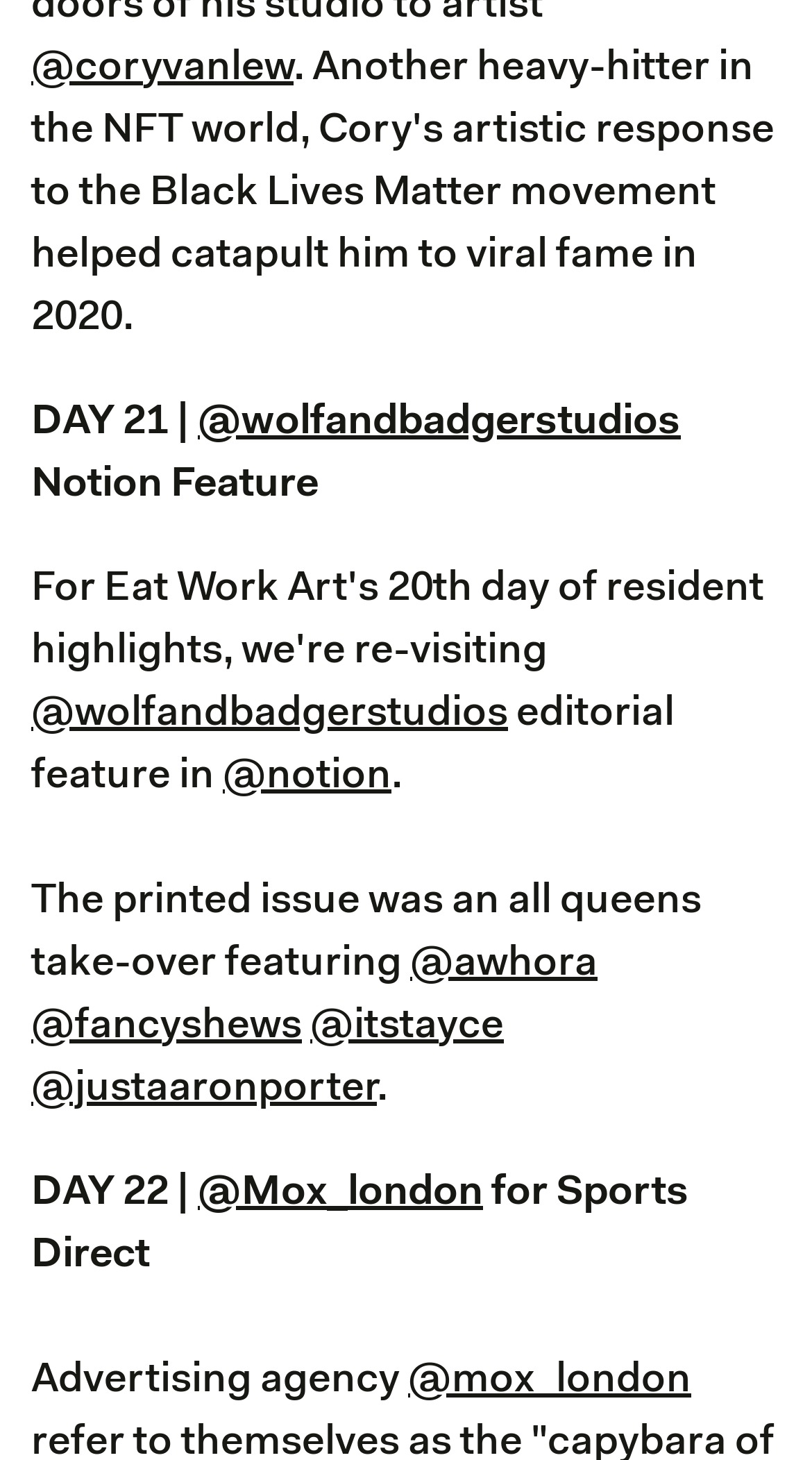Give the bounding box coordinates for the element described as: "@coryvanlew".

[0.038, 0.033, 0.362, 0.061]